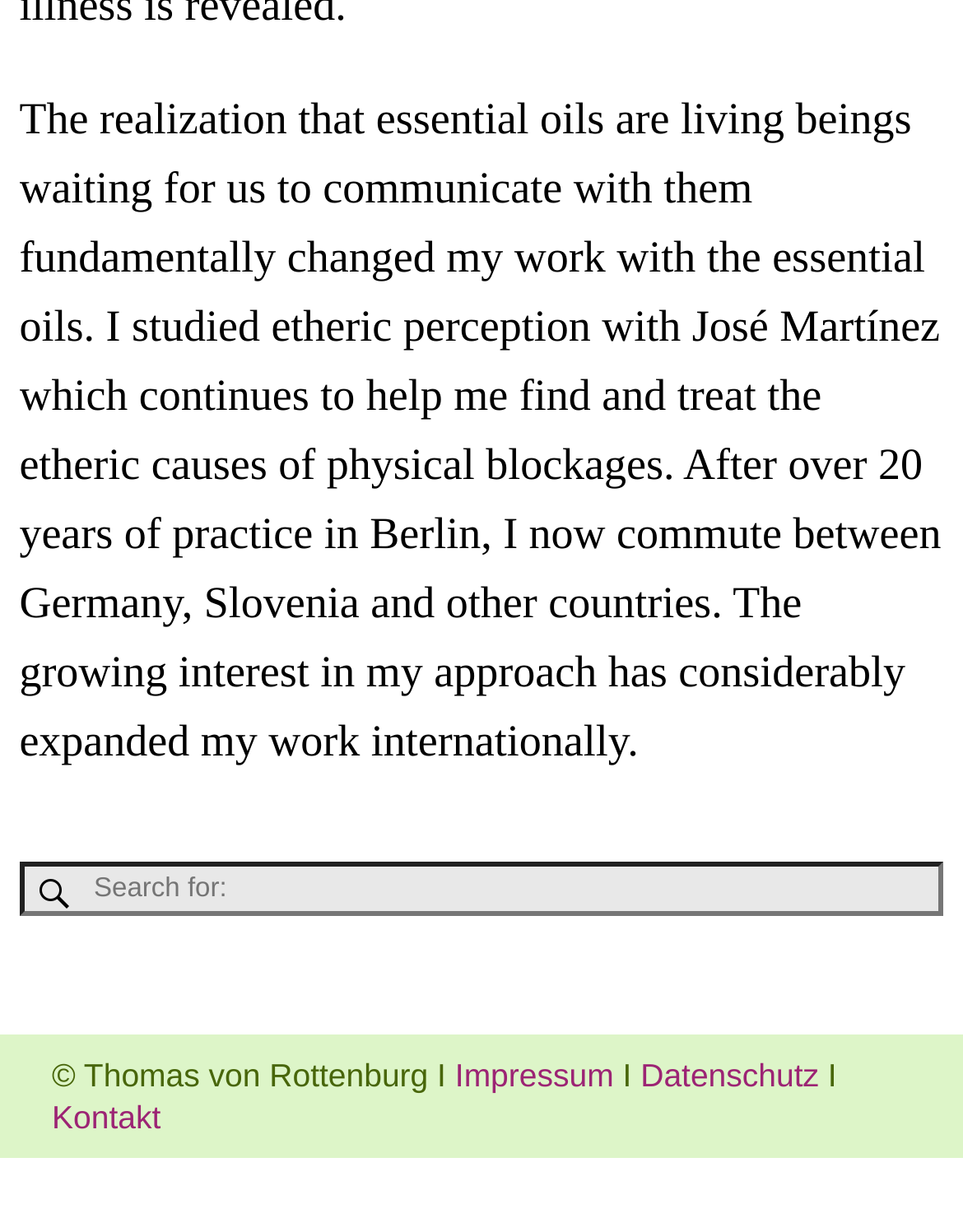Provide the bounding box coordinates of the HTML element described by the text: "Kontakt".

[0.054, 0.893, 0.167, 0.923]